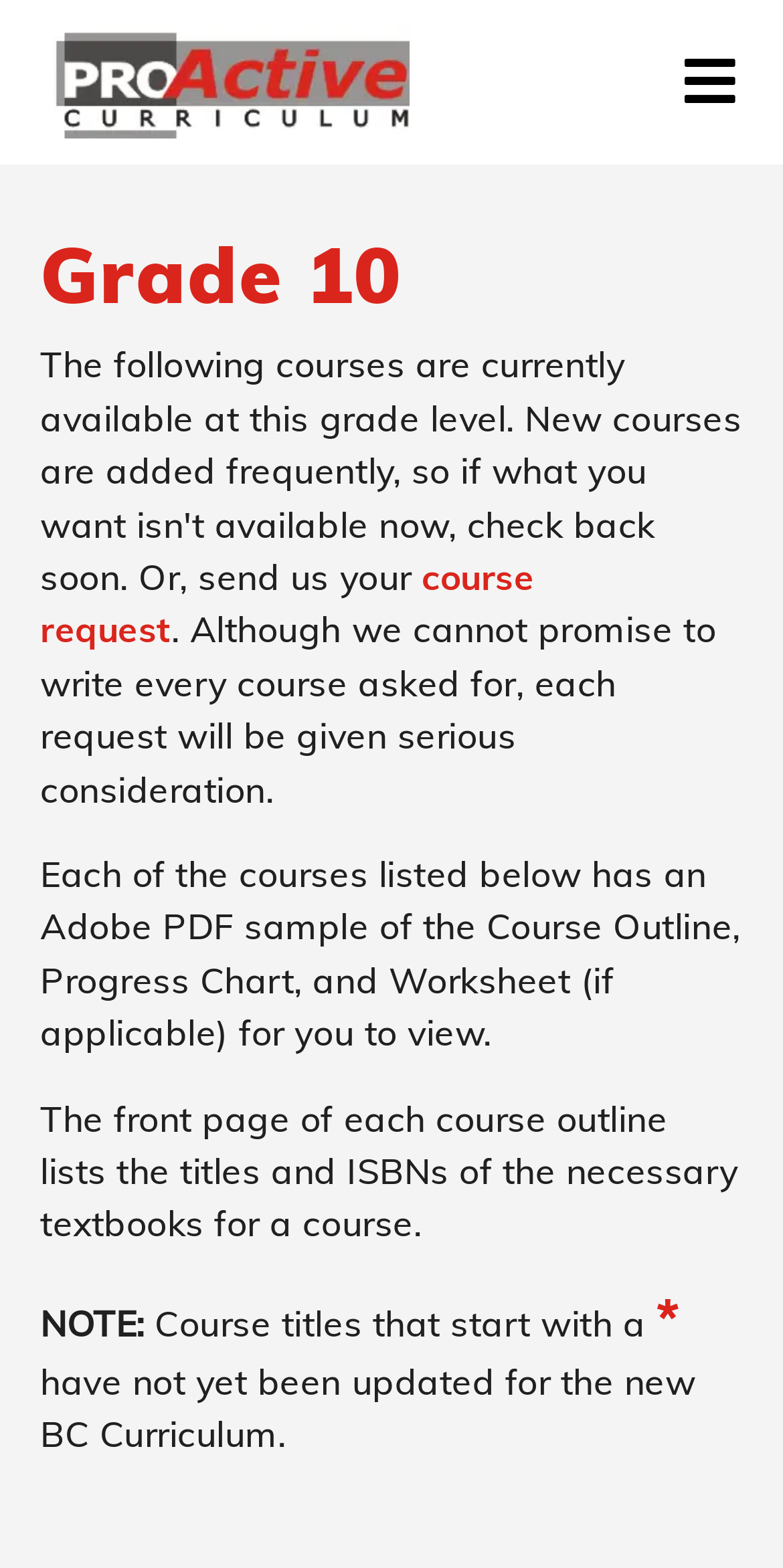Describe every aspect of the webpage comprehensively.

The webpage is about Grade 10 curriculum, with a prominent heading "Grade 10" at the top. Below the heading, there is a link to "ProActive Curriculum" accompanied by an image with the same name, positioned on the left side of the page. 

On the top right corner, there is a button to "Toggle navigation". 

The main content of the page is divided into several sections. The first section explains the course request process, with a link to "course request" and a paragraph of text describing how each request will be considered. 

Below this section, there is another paragraph explaining that each course listed has a sample of the Course Outline, Progress Chart, and Worksheet available to view. 

Further down, there is a note about the textbooks required for each course, which are listed on the front page of each course outline. 

Another section starts with a "NOTE:" label, followed by a sentence explaining that course titles starting with "a" have not yet been updated for the new BC Curriculum. This section is marked with an asterisk symbol. 

At the bottom right corner of the page, there is a "Scroll to top button" accompanied by an image.